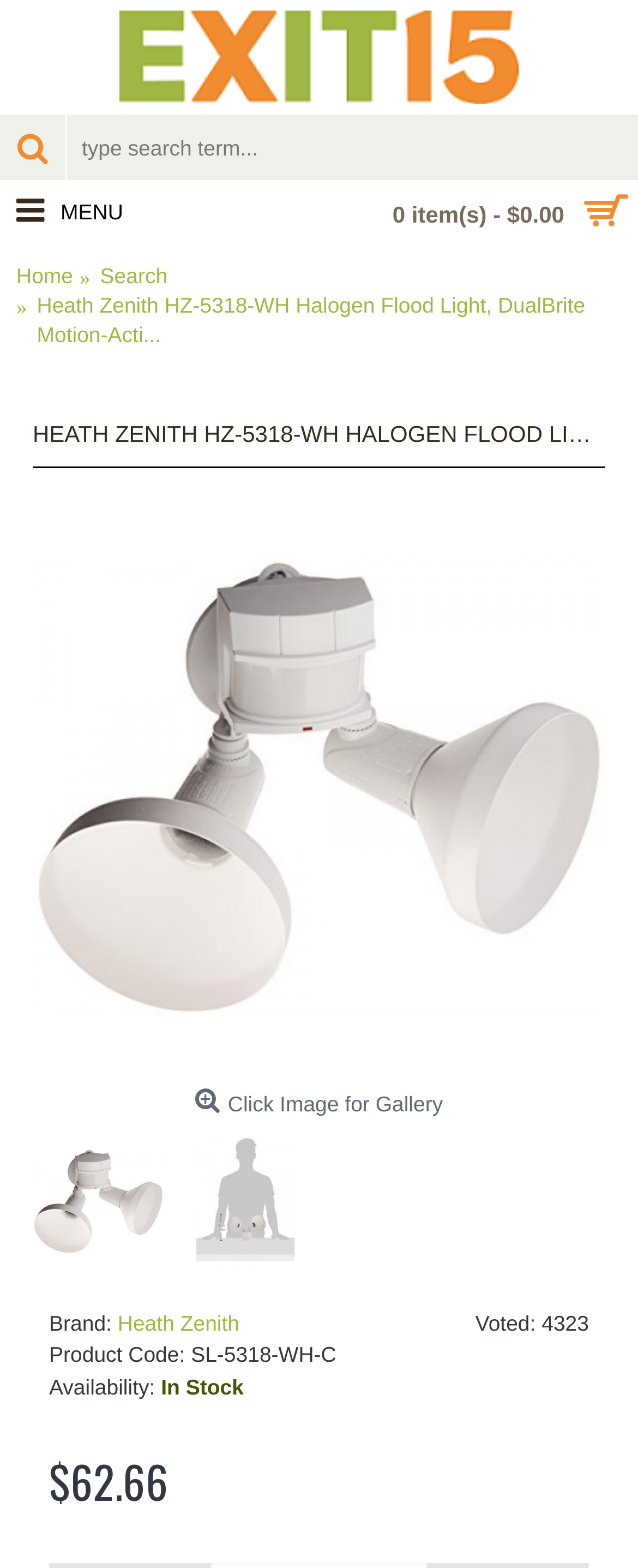Is the product in stock?
Refer to the image and provide a one-word or short phrase answer.

Yes